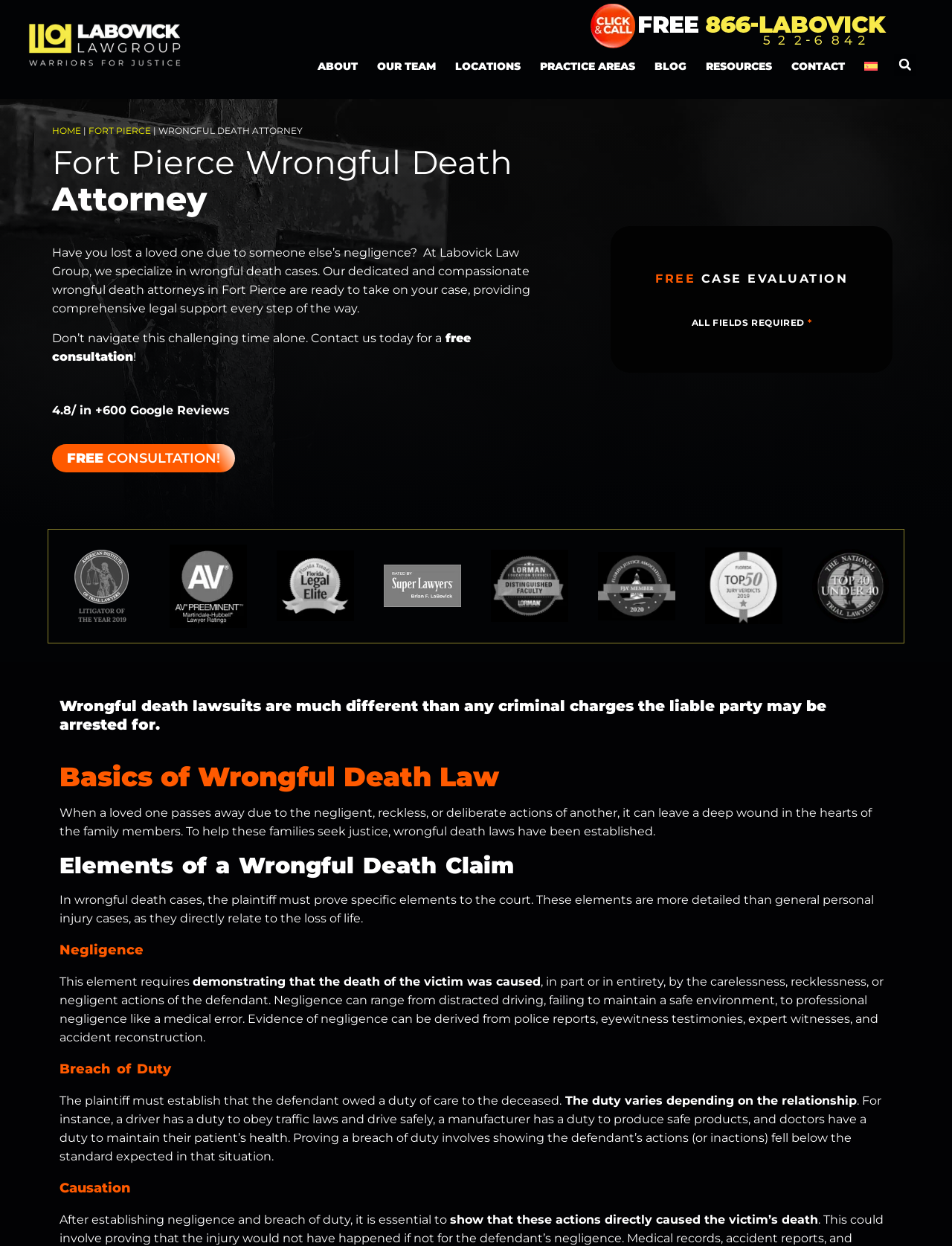Determine the bounding box coordinates of the UI element described below. Use the format (top-left x, top-left y, bottom-right x, bottom-right y) with floating point numbers between 0 and 1: Locations

[0.468, 0.039, 0.557, 0.067]